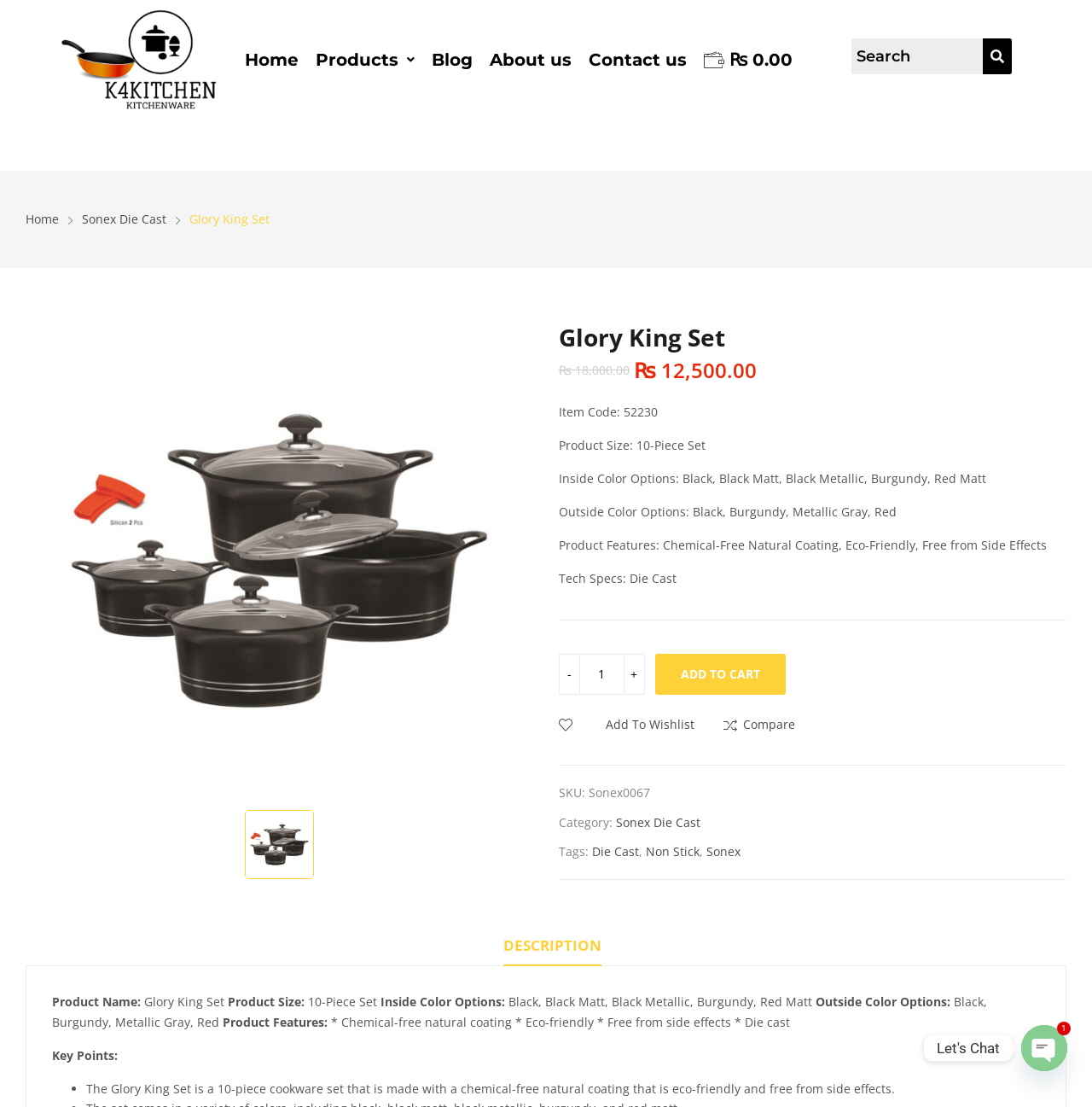Please identify the bounding box coordinates of the element's region that I should click in order to complete the following instruction: "Search for products". The bounding box coordinates consist of four float numbers between 0 and 1, i.e., [left, top, right, bottom].

[0.779, 0.035, 0.927, 0.067]